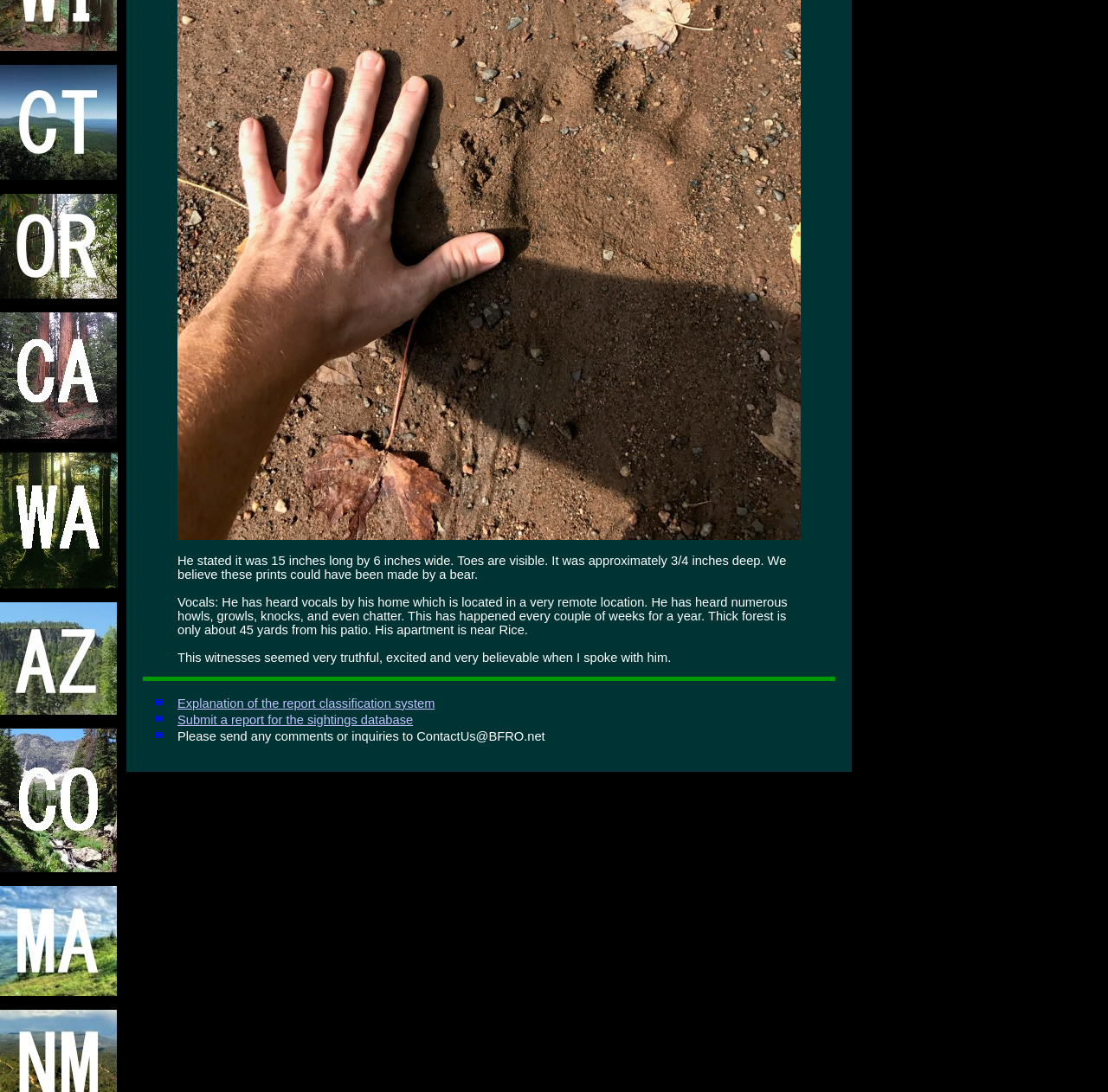Respond to the question below with a single word or phrase:
What is the location mentioned in the first StaticText element?

Rice